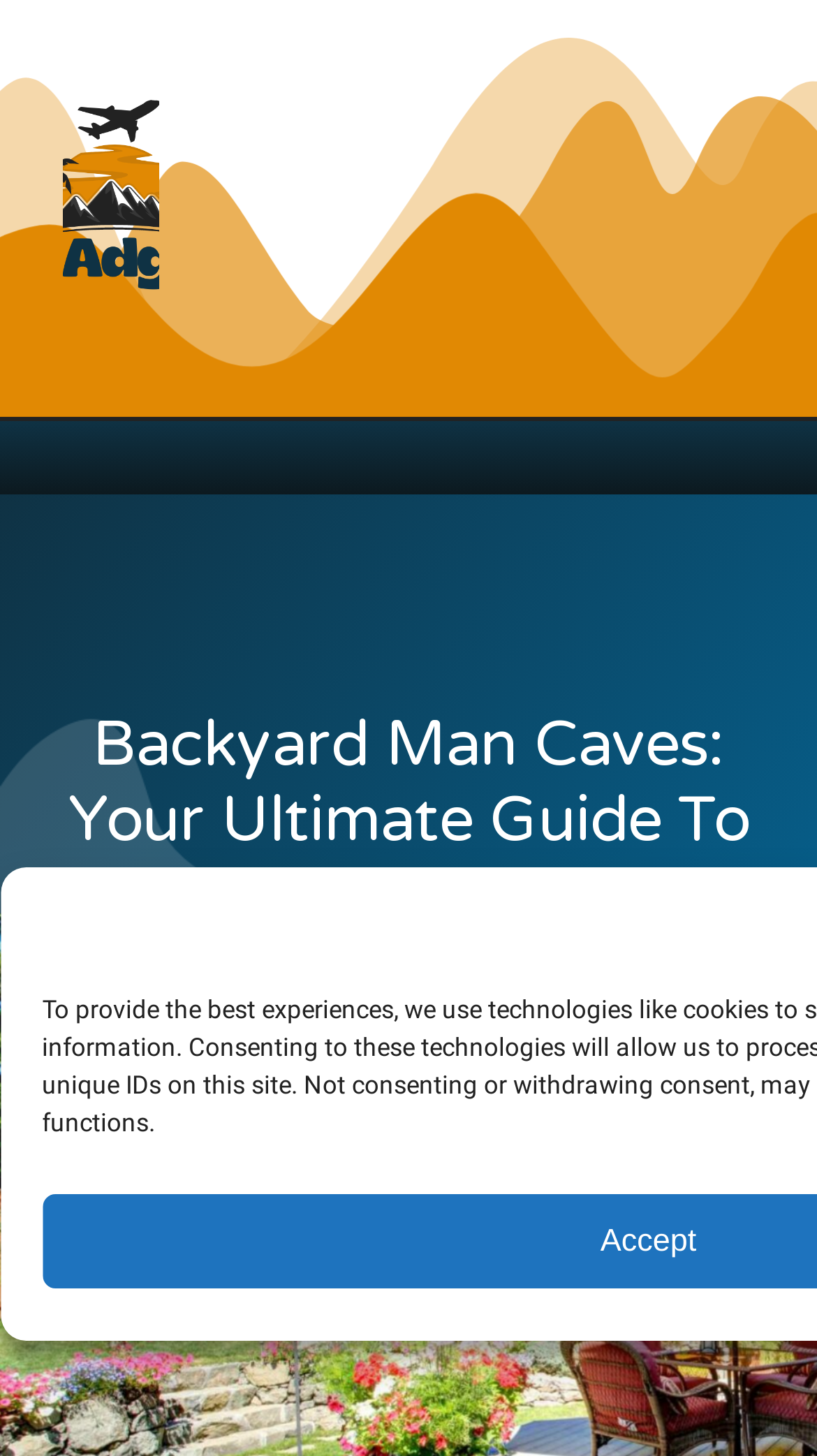Please provide the bounding box coordinates in the format (top-left x, top-left y, bottom-right x, bottom-right y). Remember, all values are floating point numbers between 0 and 1. What is the bounding box coordinate of the region described as: September 26, 2022

[0.468, 0.671, 0.878, 0.708]